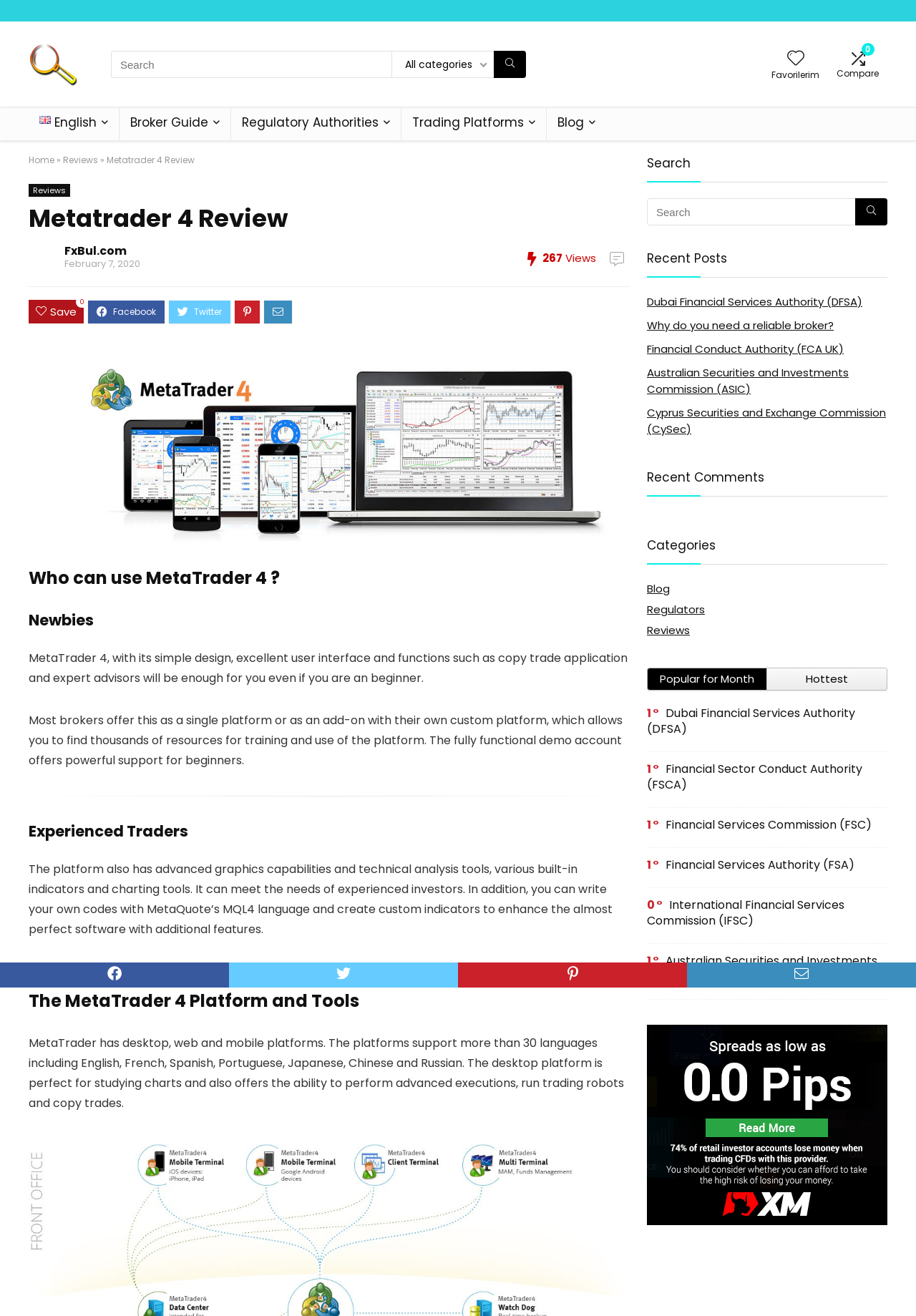Please respond to the question using a single word or phrase:
What is the purpose of the copy trade application?

For beginners